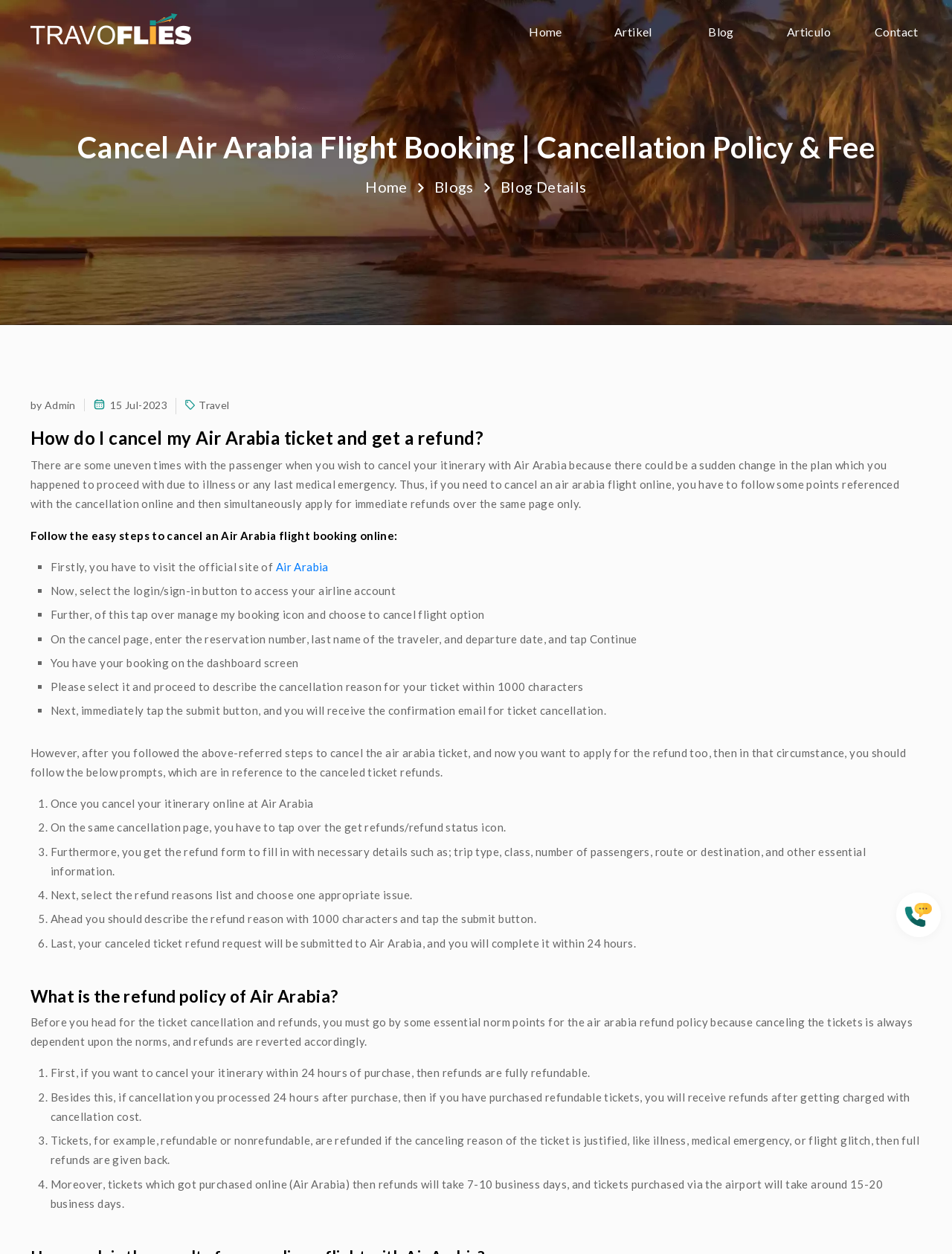Please find the bounding box coordinates of the element that you should click to achieve the following instruction: "Visit the 'Blog' page". The coordinates should be presented as four float numbers between 0 and 1: [left, top, right, bottom].

[0.731, 0.014, 0.784, 0.037]